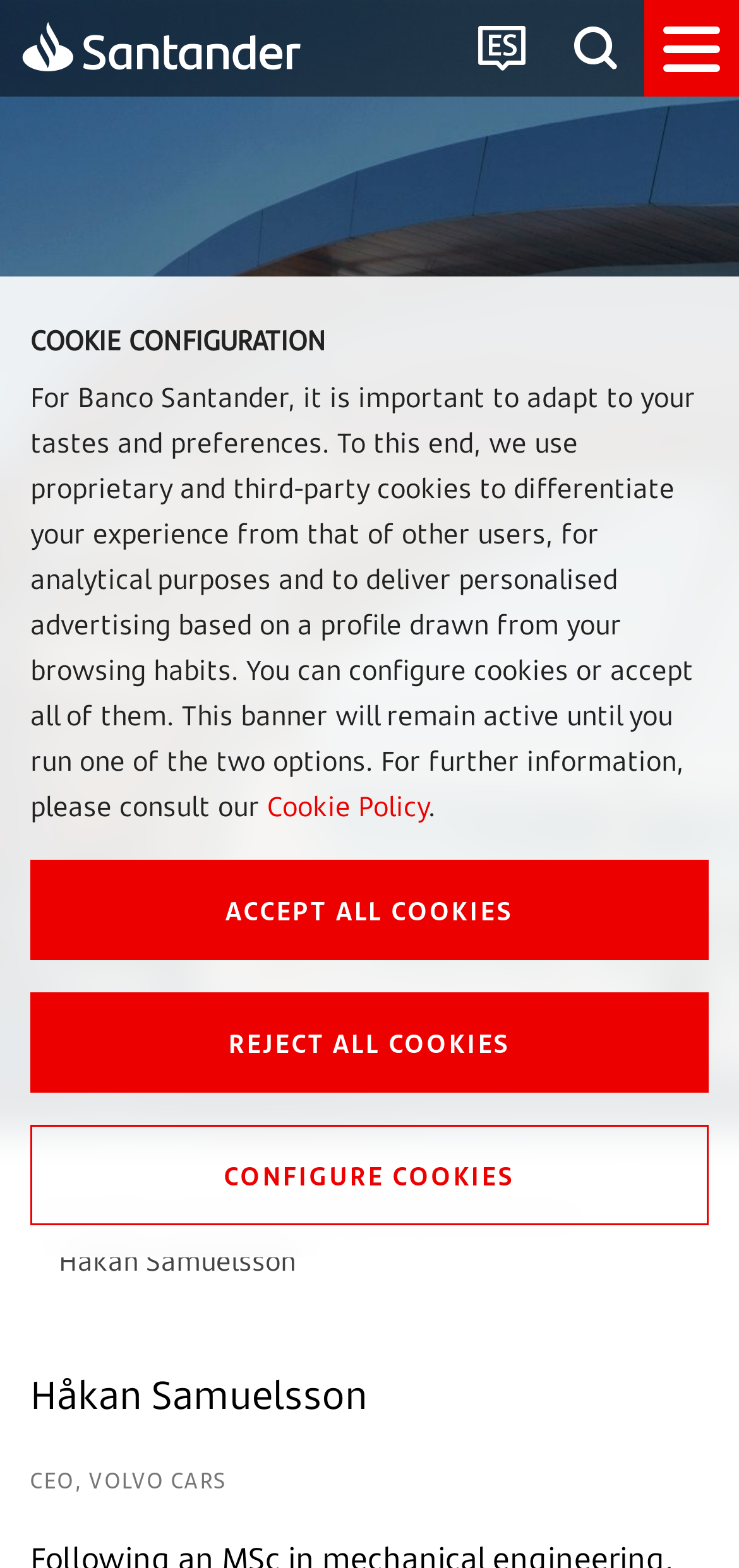How many buttons are there on the webpage?
Give a single word or phrase answer based on the content of the image.

4